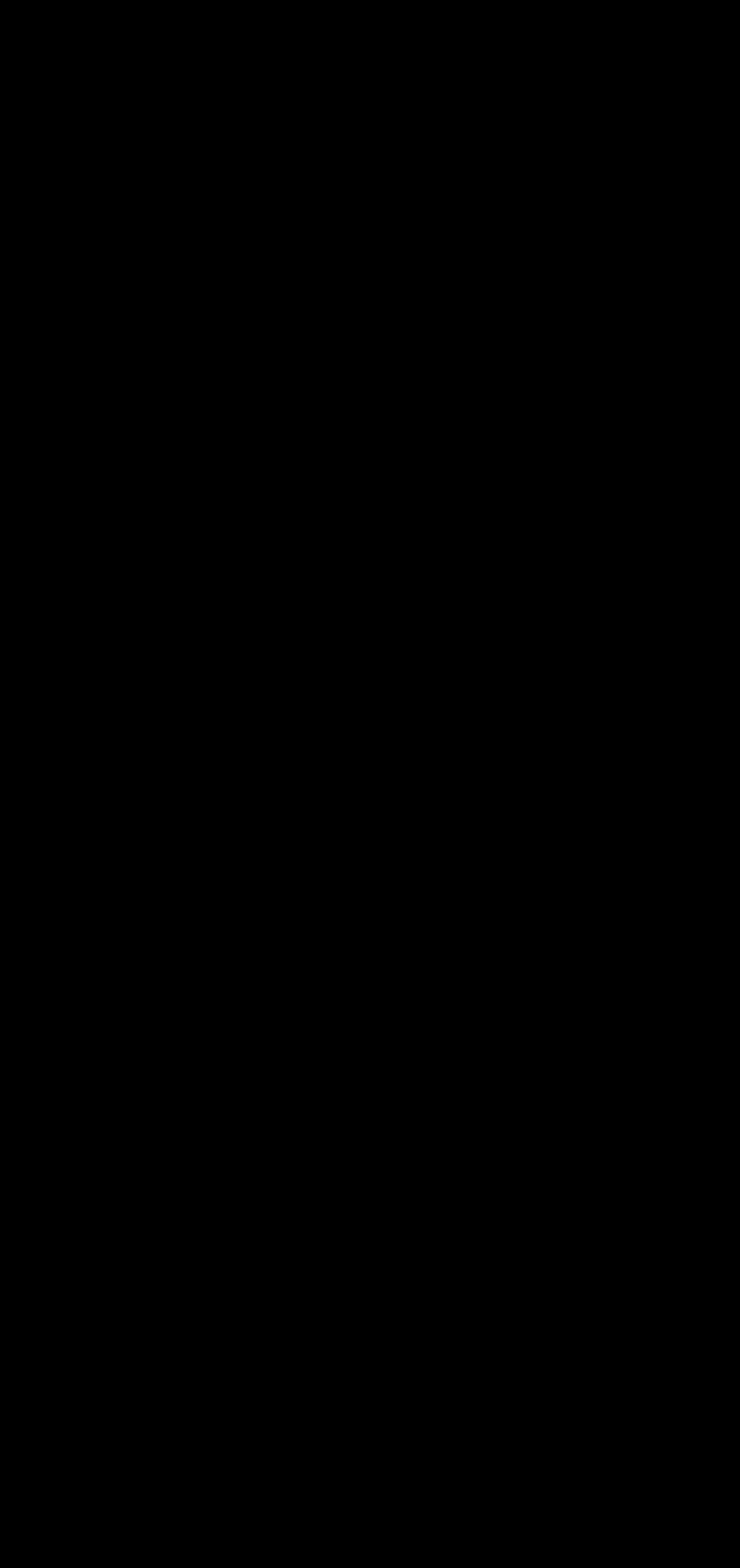Identify the bounding box for the described UI element. Provide the coordinates in (top-left x, top-left y, bottom-right x, bottom-right y) format with values ranging from 0 to 1: (207) 645-3329

[0.026, 0.237, 0.974, 0.277]